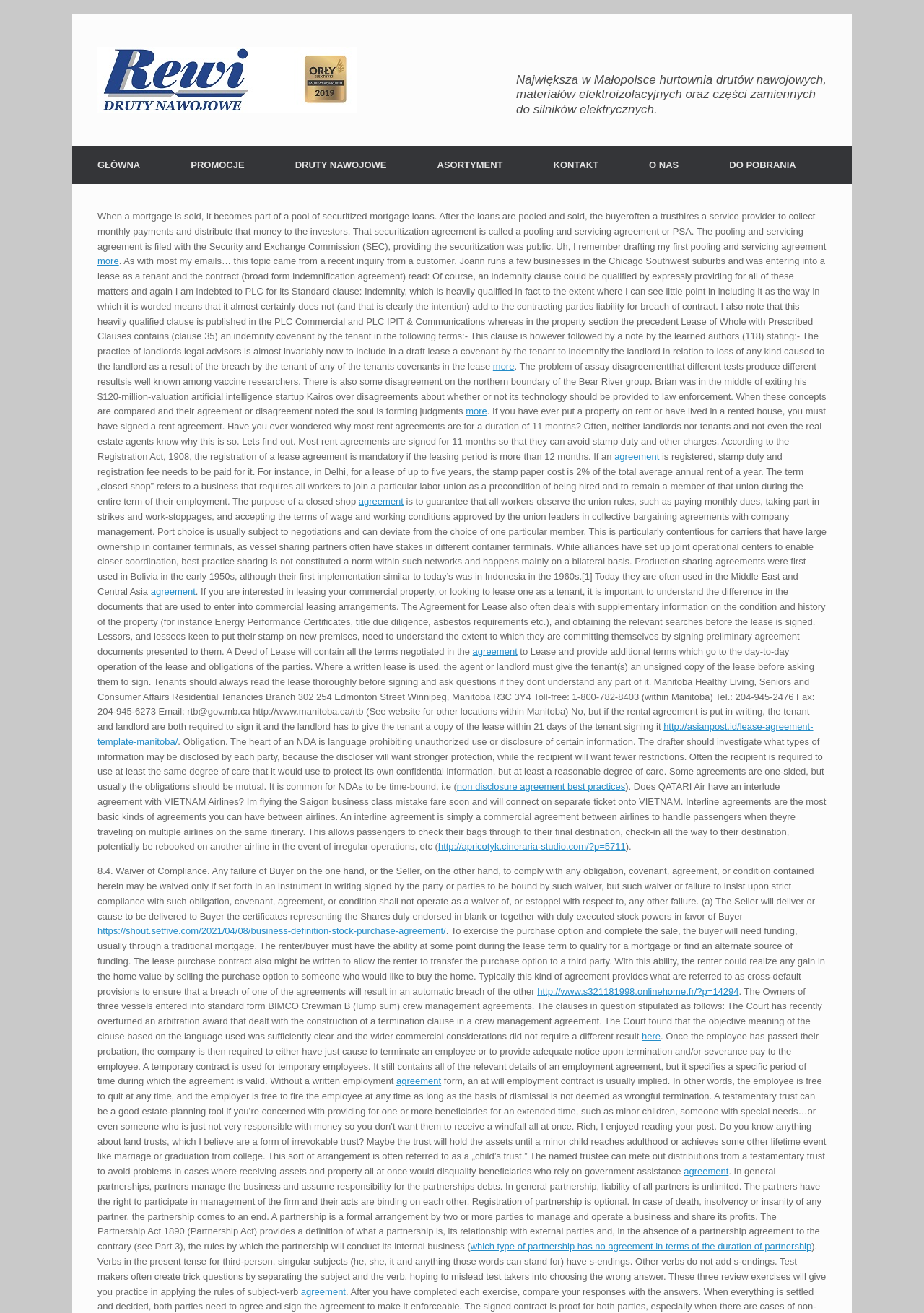What is the topic of the webpage?
Please provide a full and detailed response to the question.

Based on the content of the webpage, it appears to be discussing various types of agreements, including pooling and servicing agreements, lease agreements, and non-disclosure agreements.